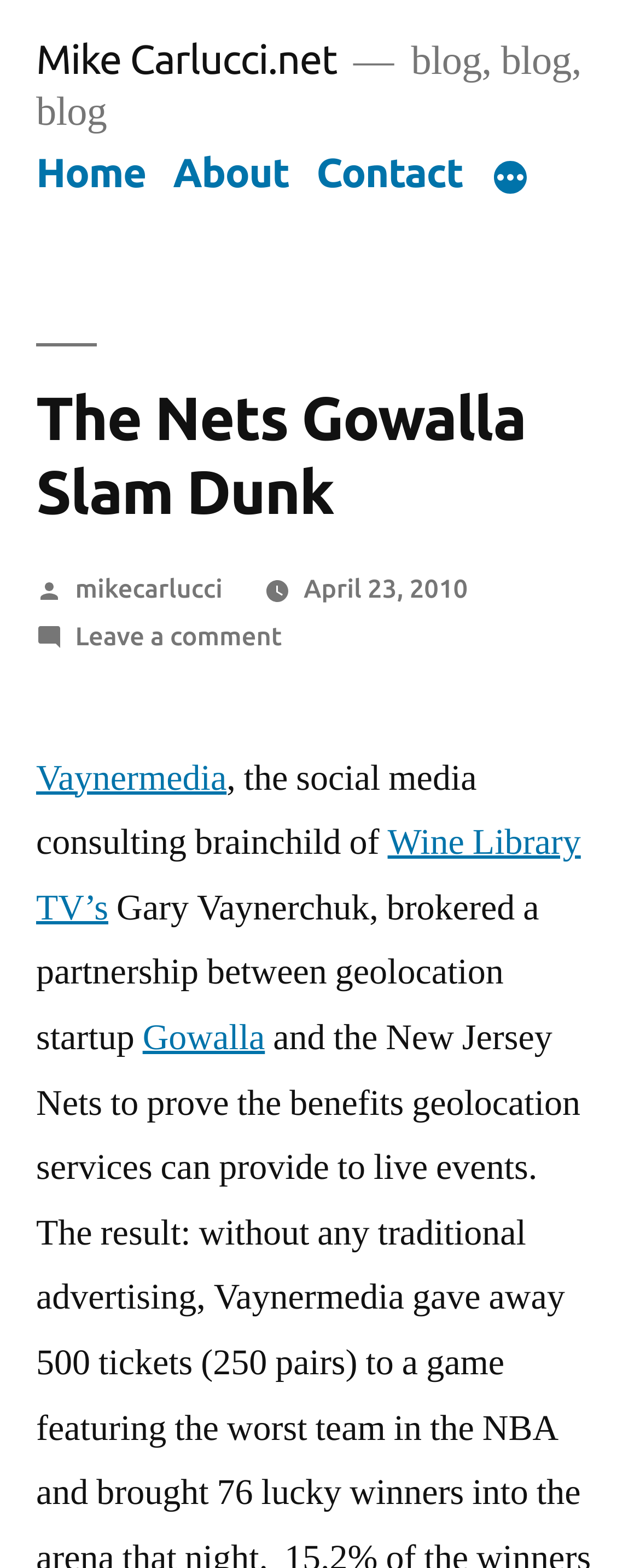What is the name of the author of the article?
Craft a detailed and extensive response to the question.

The author's name can be found in the article's metadata, where it says 'Posted by mikecarlucci'.